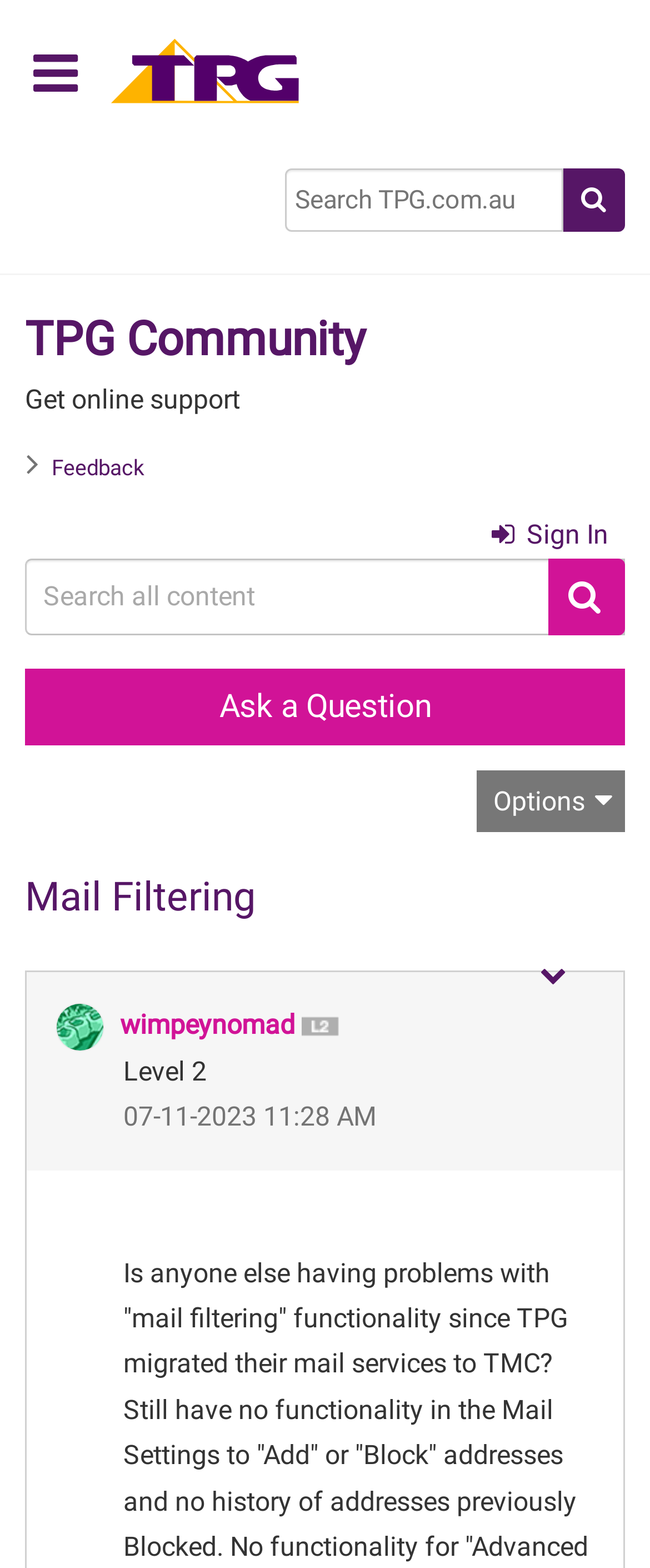Please find the bounding box for the following UI element description. Provide the coordinates in (top-left x, top-left y, bottom-right x, bottom-right y) format, with values between 0 and 1: name="submitContext" value="Search"

[0.844, 0.356, 0.962, 0.405]